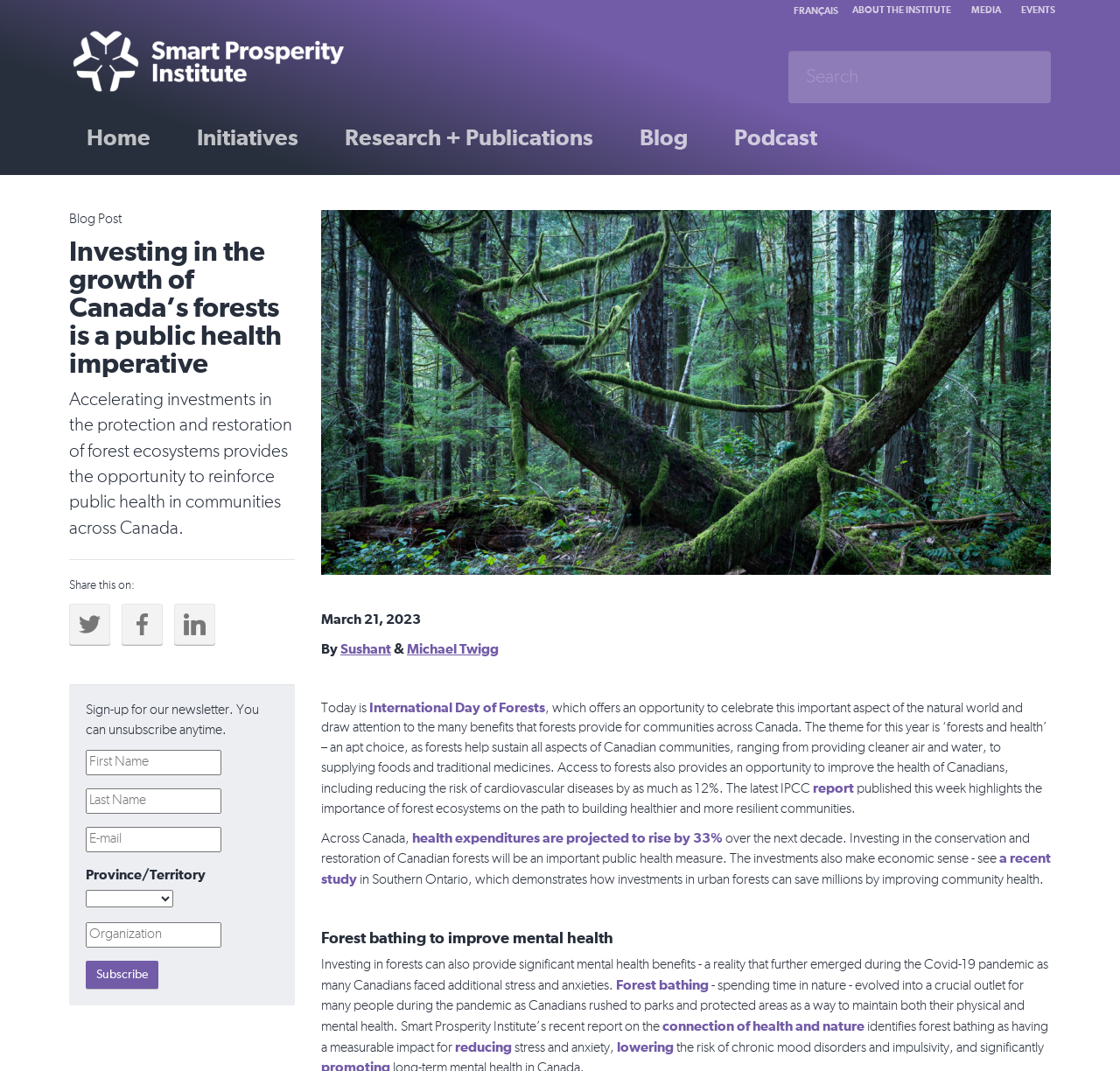Answer this question in one word or a short phrase: What is the name of the report mentioned in the article?

Connection of health and nature